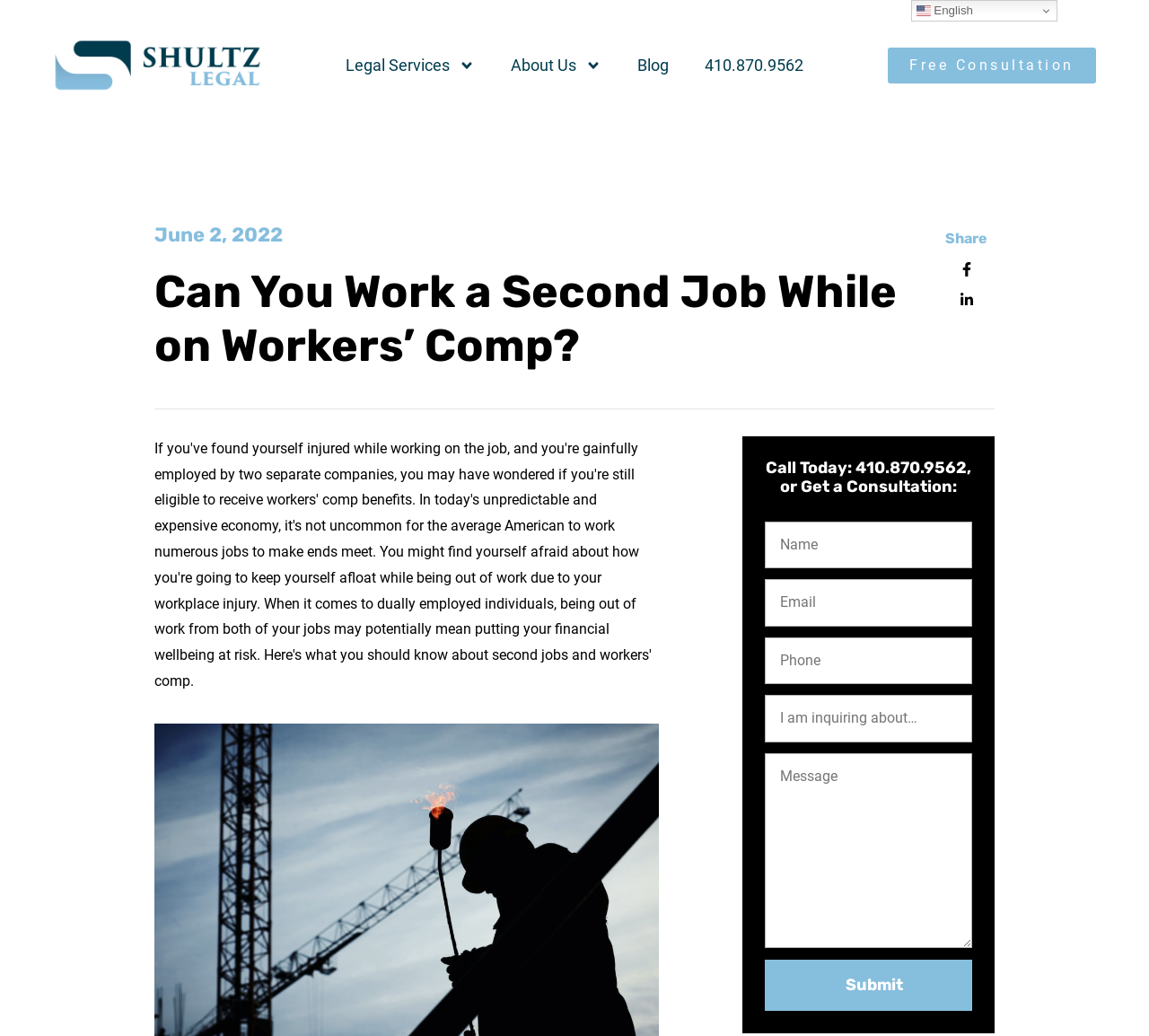Find the headline of the webpage and generate its text content.

Can You Work a Second Job While on Workers’ Comp?